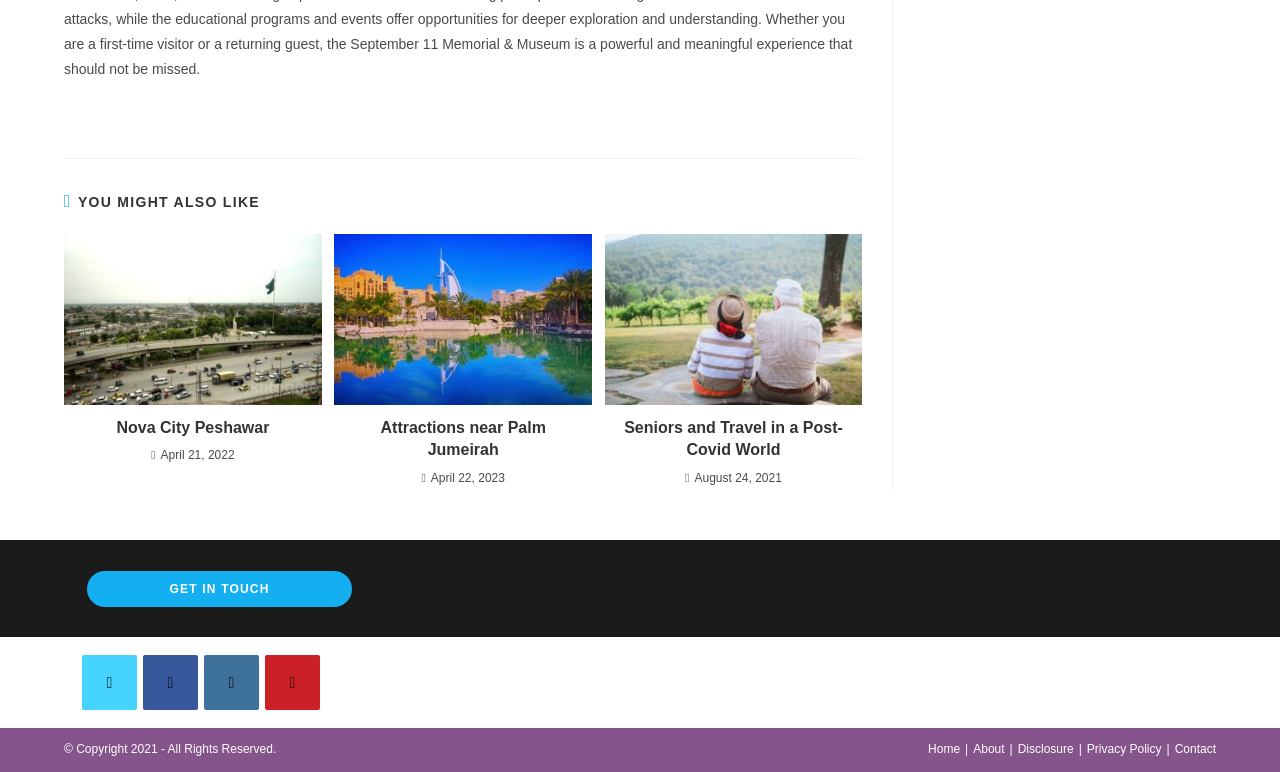Locate the UI element that matches the description ספסלי עץ לגינה ולחצר in the webpage screenshot. Return the bounding box coordinates in the format (top-left x, top-left y, bottom-right x, bottom-right y), with values ranging from 0 to 1.

None